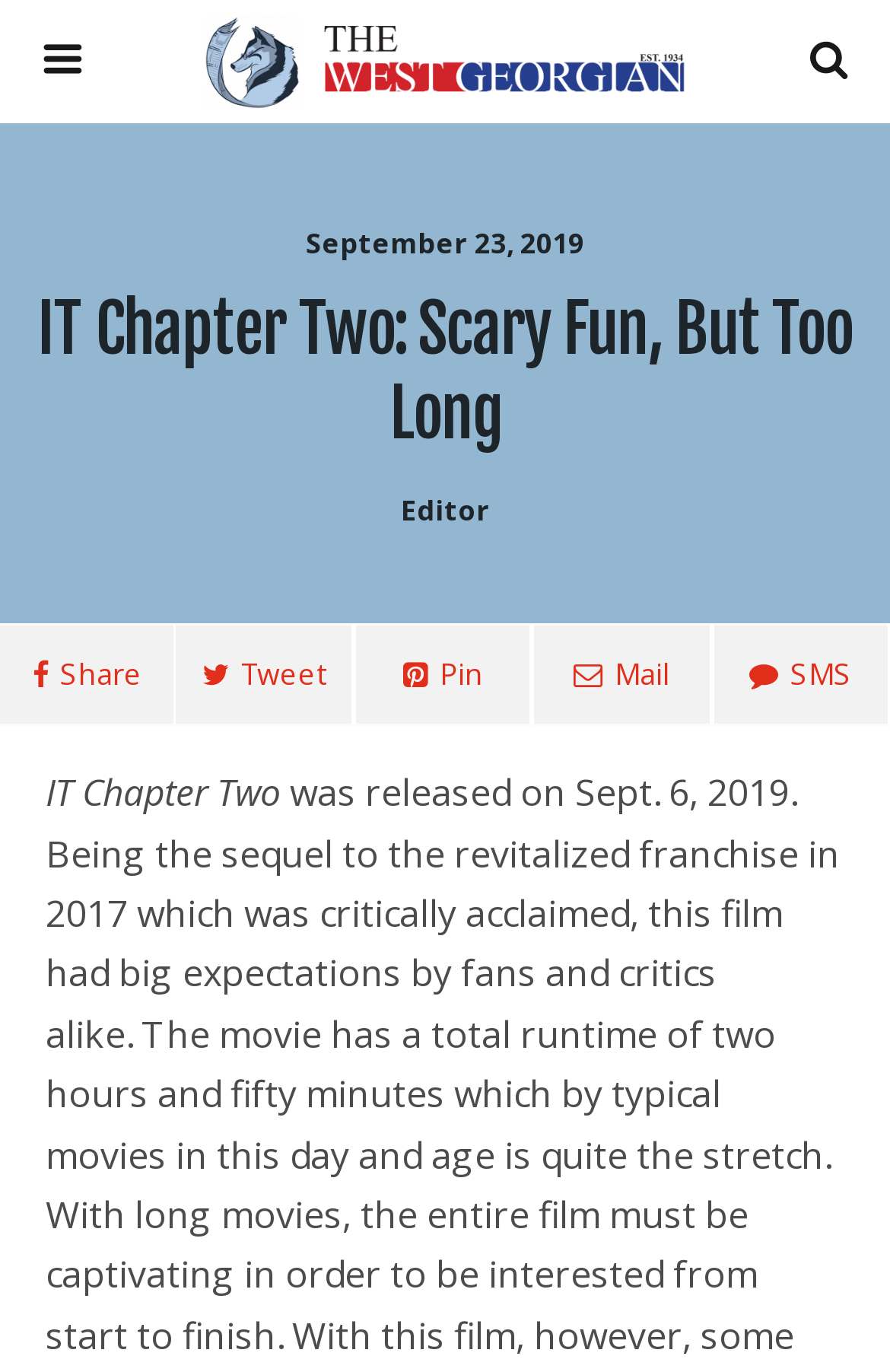What is the purpose of the search button?
Please craft a detailed and exhaustive response to the question.

I found a search textbox with a button labeled 'Search' next to it. The purpose of this button is to allow users to search for content on the website.